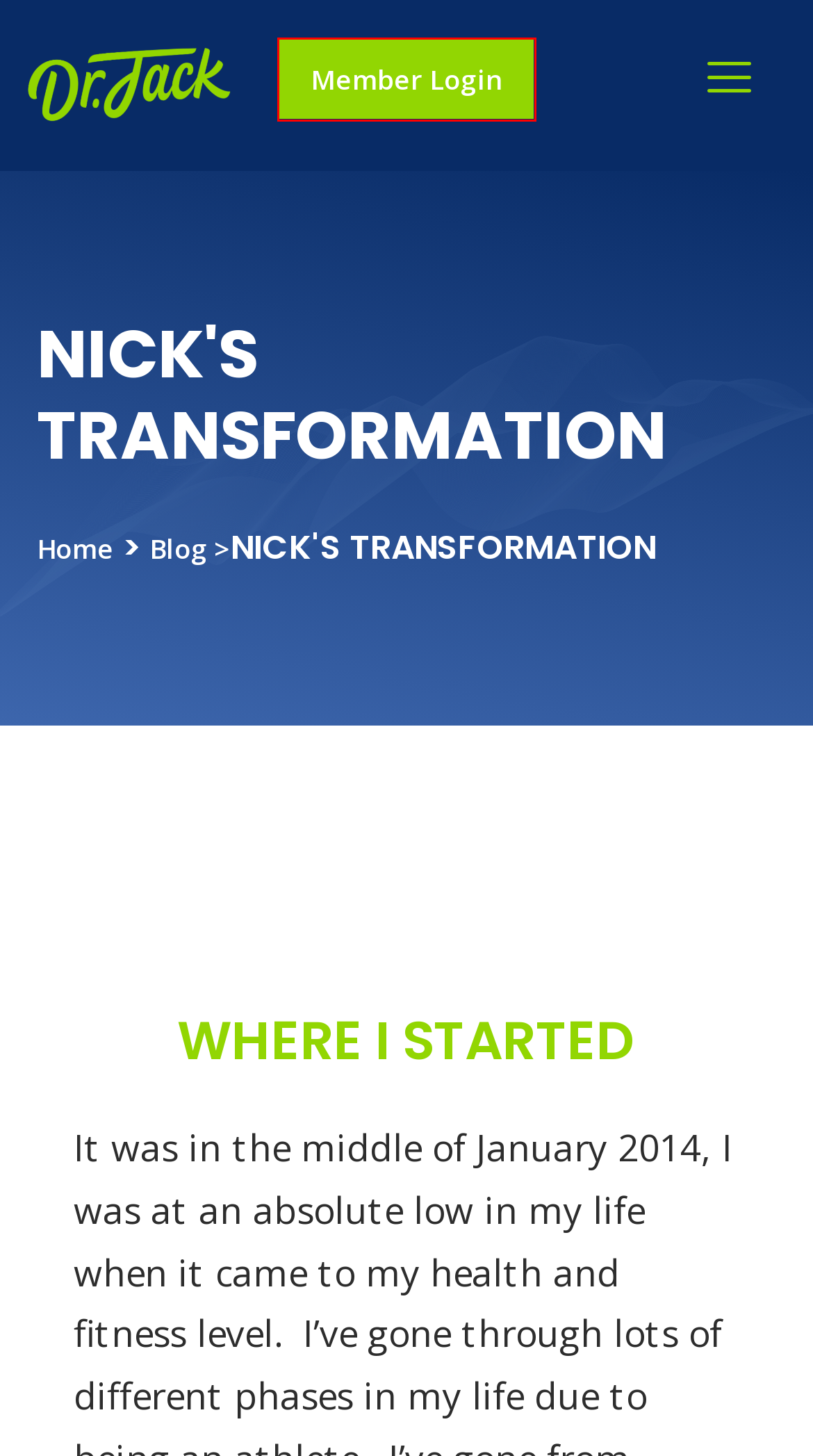Given a screenshot of a webpage with a red bounding box highlighting a UI element, choose the description that best corresponds to the new webpage after clicking the element within the red bounding box. Here are your options:
A. About Dr Jack - Dr. Jack Kunkel
B. Natural Medicine, Weight Loss, Health and Nutrition Expertise - Dr. Jack Kunkel
C. Member Login - Dr. Jack Kunkel
D. Legal - Dr. Jack Kunkel
E. Springtime Allergies: Identifying the Root Cause and Embracing Holistic Solutions - Dr. Jack Kunkel
F. Contact - Dr. Jack Kunkel
G. Weight Loss - Dr. Jack Kunkel
H. Dr. Jack's new online store is now LIVE - Dr. Jack Kunkel

C